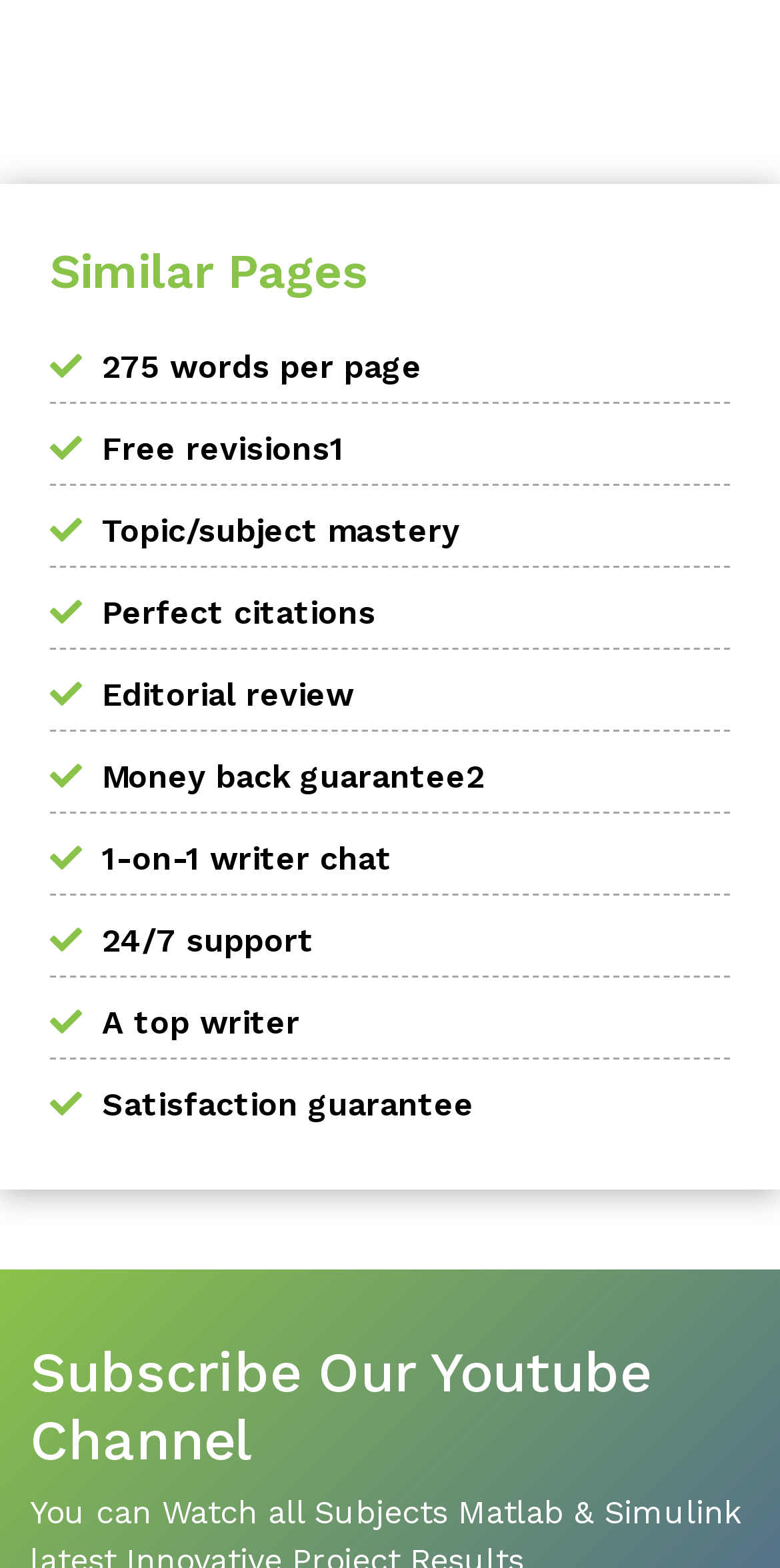Identify the bounding box coordinates of the element that should be clicked to fulfill this task: "Subscribe to the Youtube channel". The coordinates should be provided as four float numbers between 0 and 1, i.e., [left, top, right, bottom].

[0.038, 0.854, 0.962, 0.94]